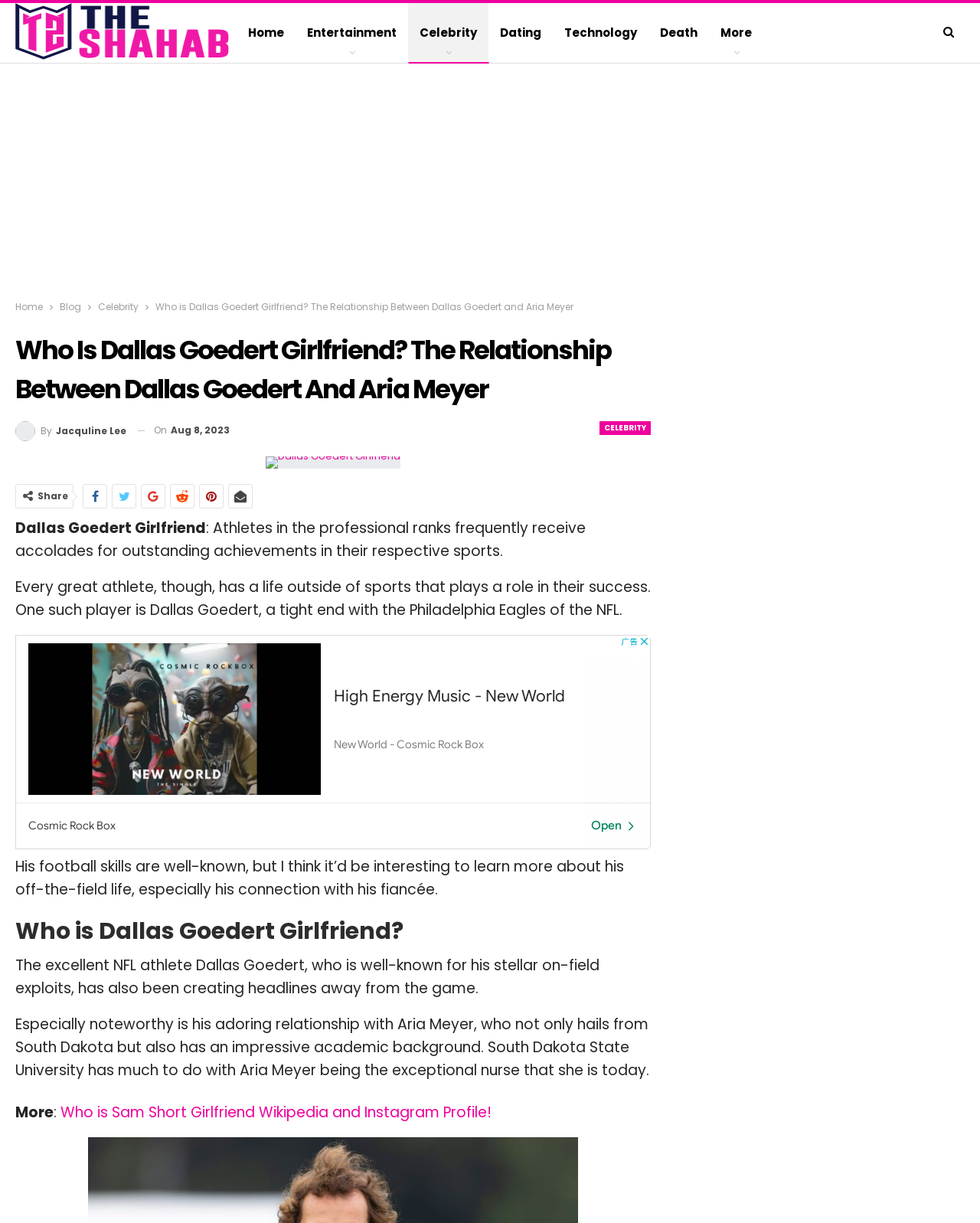How many links are there in the navigation section?
Based on the visual information, provide a detailed and comprehensive answer.

The navigation section, also known as the breadcrumbs section, contains links to 'Home', 'Blog', 'Celebrity', and other sections, totaling 5 links.